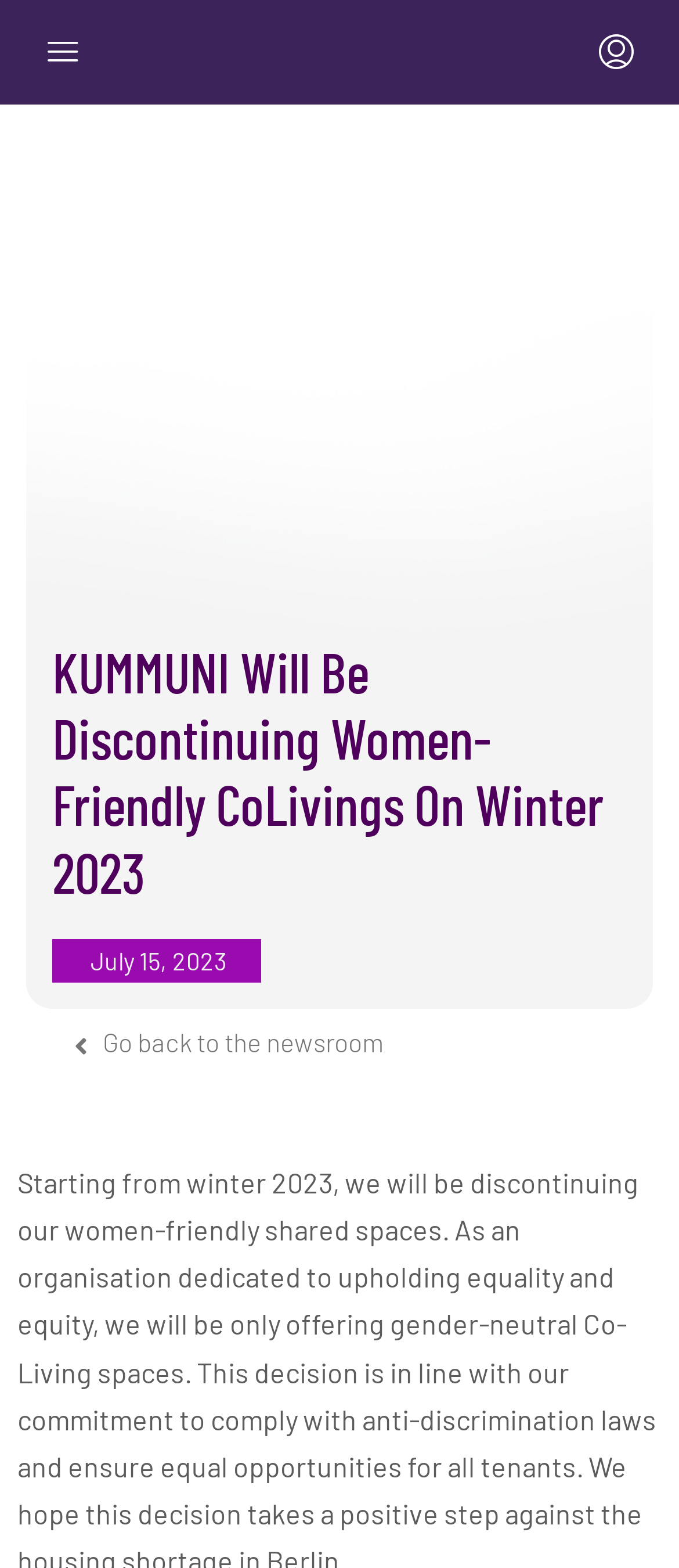Please find the bounding box for the UI component described as follows: "Go back to the newsroom".

[0.038, 0.644, 0.626, 0.689]